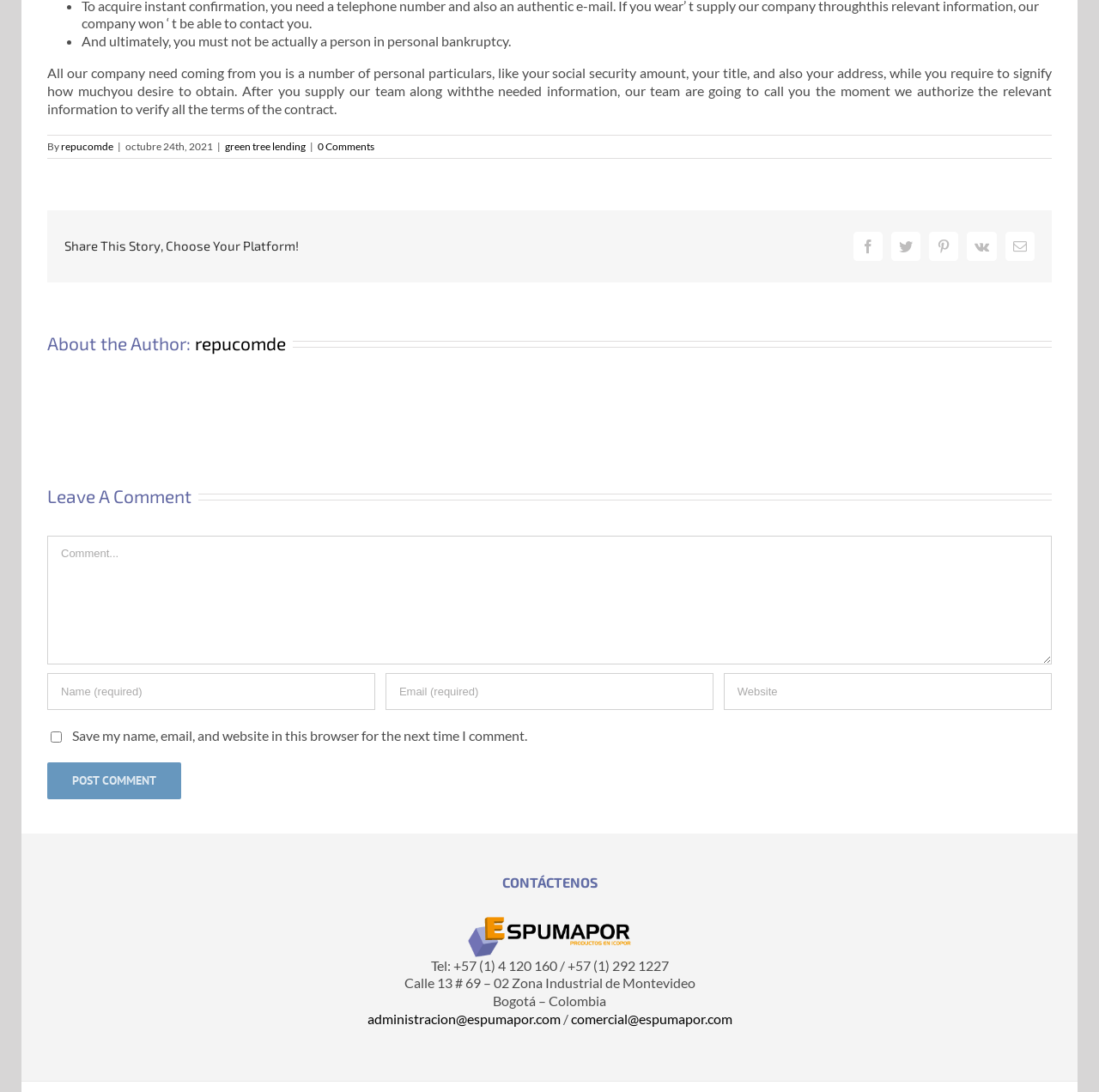Please identify the bounding box coordinates of the area that needs to be clicked to follow this instruction: "View all Portfolios".

None